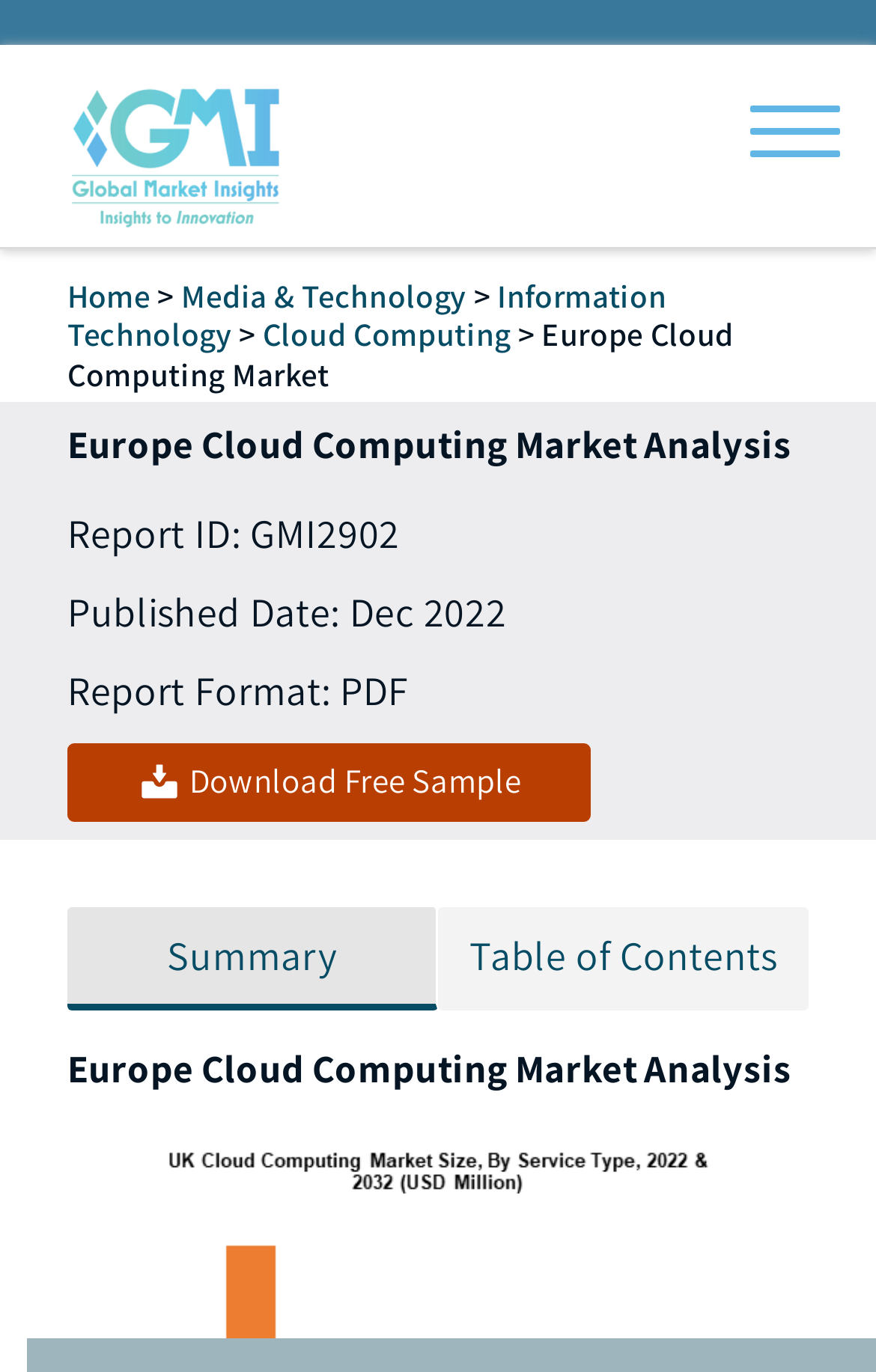Could you identify the text that serves as the heading for this webpage?

Europe Cloud Computing Market Analysis